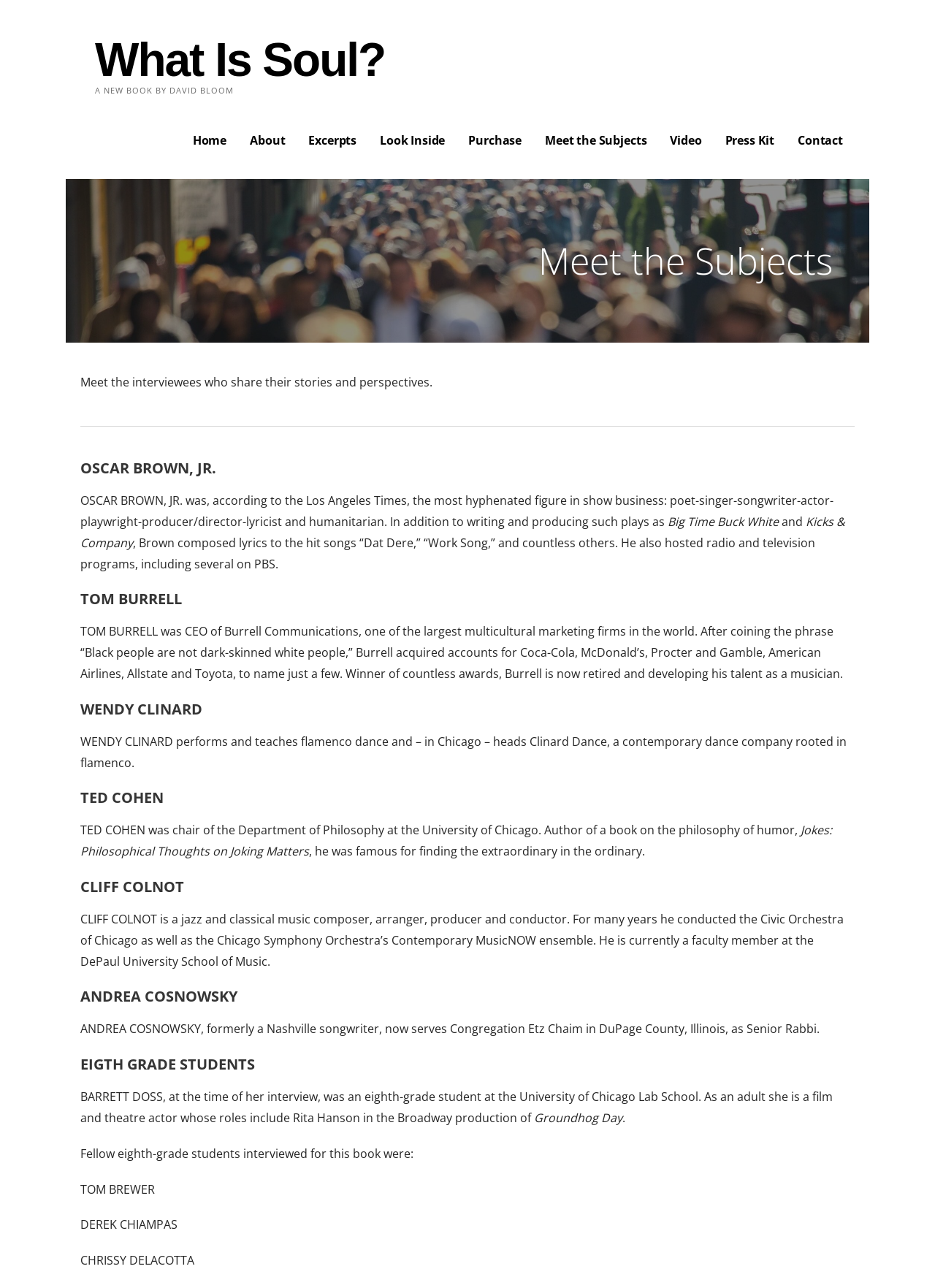Find the bounding box coordinates for the HTML element described in this sentence: "Look Inside". Provide the coordinates as four float numbers between 0 and 1, in the format [left, top, right, bottom].

[0.406, 0.097, 0.476, 0.121]